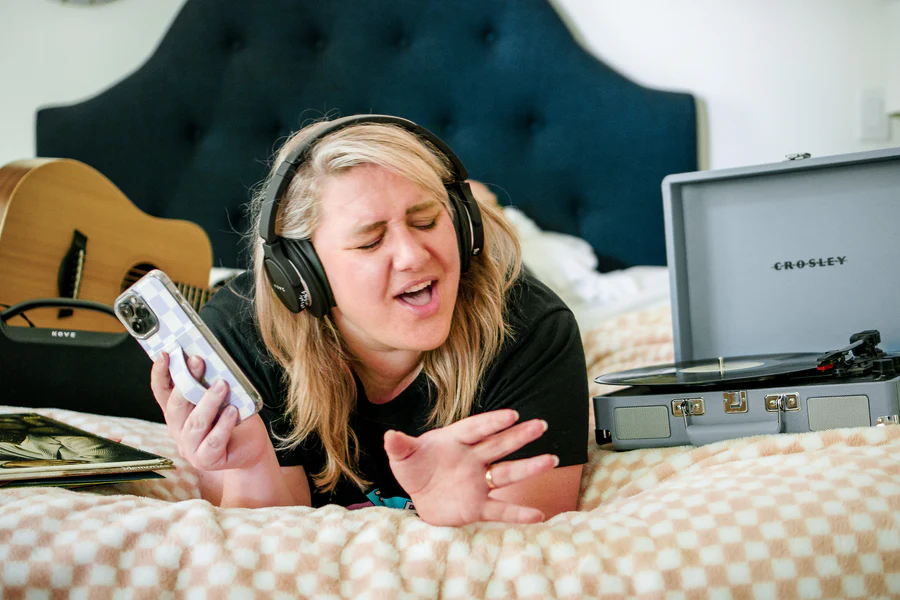Provide a thorough description of the image.

In this vibrant image, a young woman is deeply immersed in her love for music. She sits comfortably on a plush, beige bedspread, adorned with a checkered pattern, expressing herself passionately as she sings along to her favorite tunes. Her long, wavy hair frames her face, and she wears a simple black t-shirt that resonates with her laid-back vibe. 

Equipped with a pair of large headphones, she holds a smartphone in one hand, possibly scrolling through her music library or capturing the moment, while her other hand gestures animatedly, reflecting her joy and enthusiasm. Surrounding her, various musical elements enhance the scene: a classic vinyl record player with a sleek grey casing stands next to her, ready to play some nostalgic tracks, while an acoustic guitar leans against the bed, hinting at her musical talents. 

The ambiance speaks of a personal sanctuary where music truly is life, as she revels in the sounds that define her identity. This moment captures the essence of creativity and self-expression, showcasing how music weaves into the fabric of who she is.